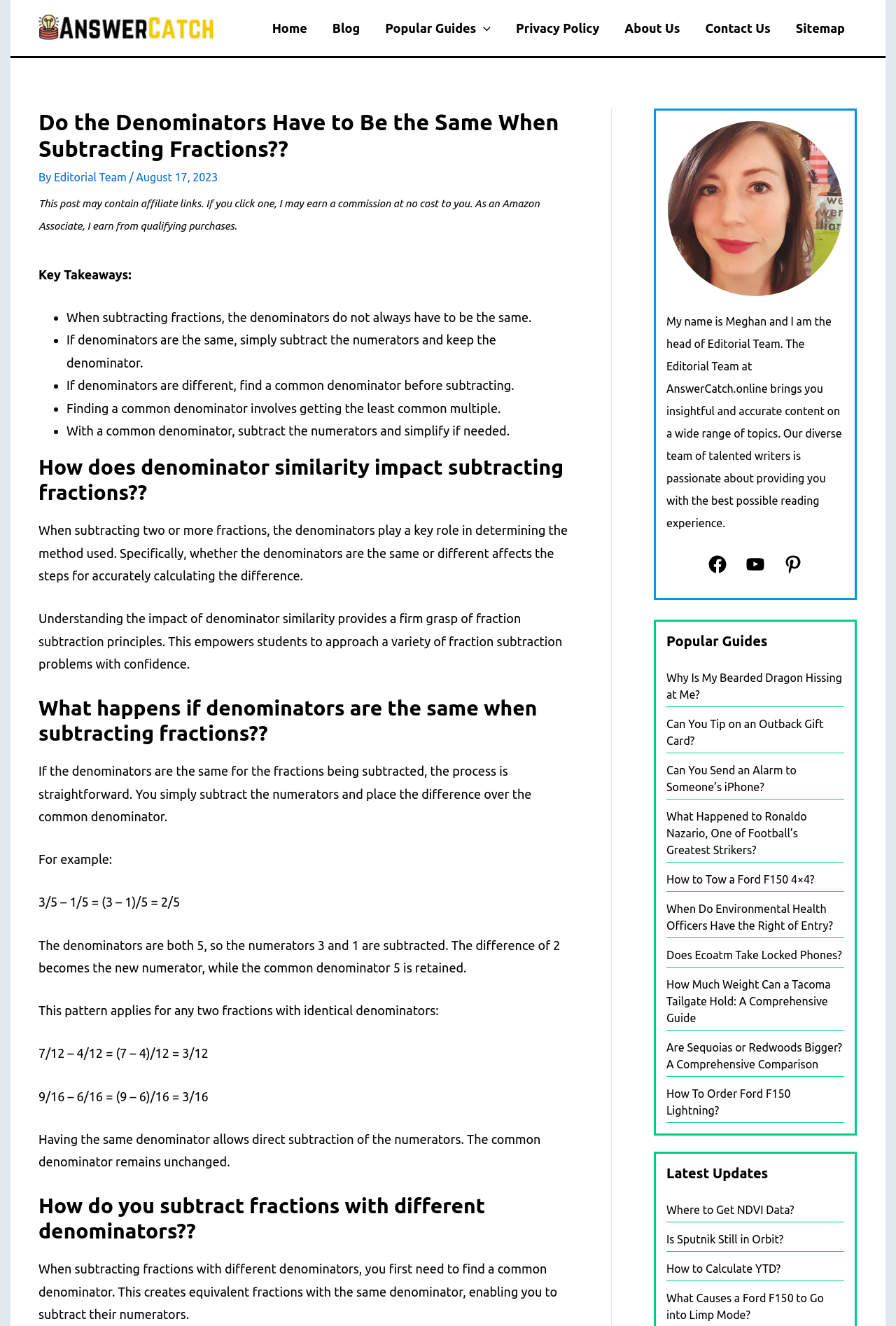Can you show the bounding box coordinates of the region to click on to complete the task described in the instruction: "Click the 'Home' link"?

[0.29, 0.0, 0.357, 0.042]